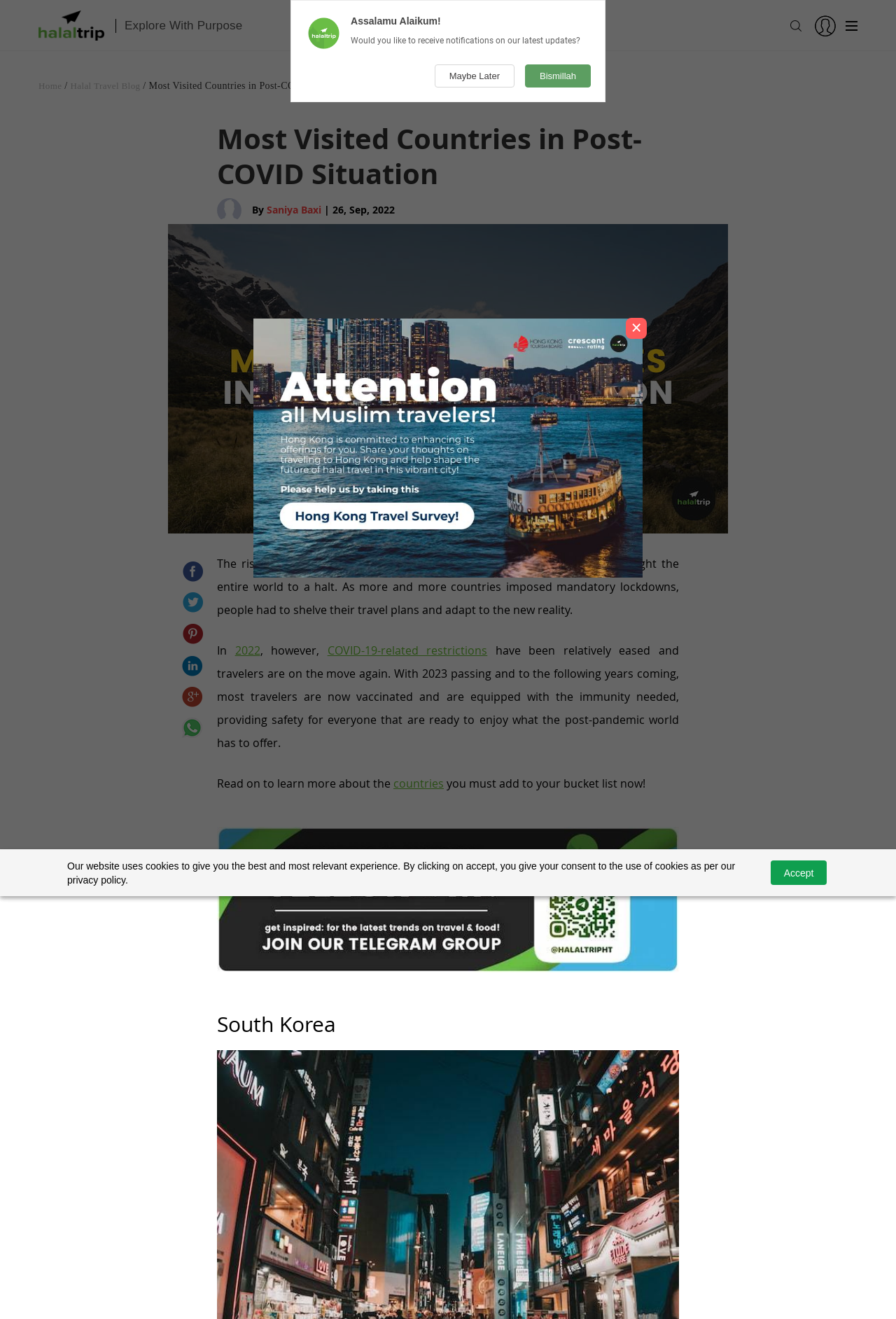Using the provided element description: "Home", identify the bounding box coordinates. The coordinates should be four floats between 0 and 1 in the order [left, top, right, bottom].

[0.043, 0.061, 0.069, 0.069]